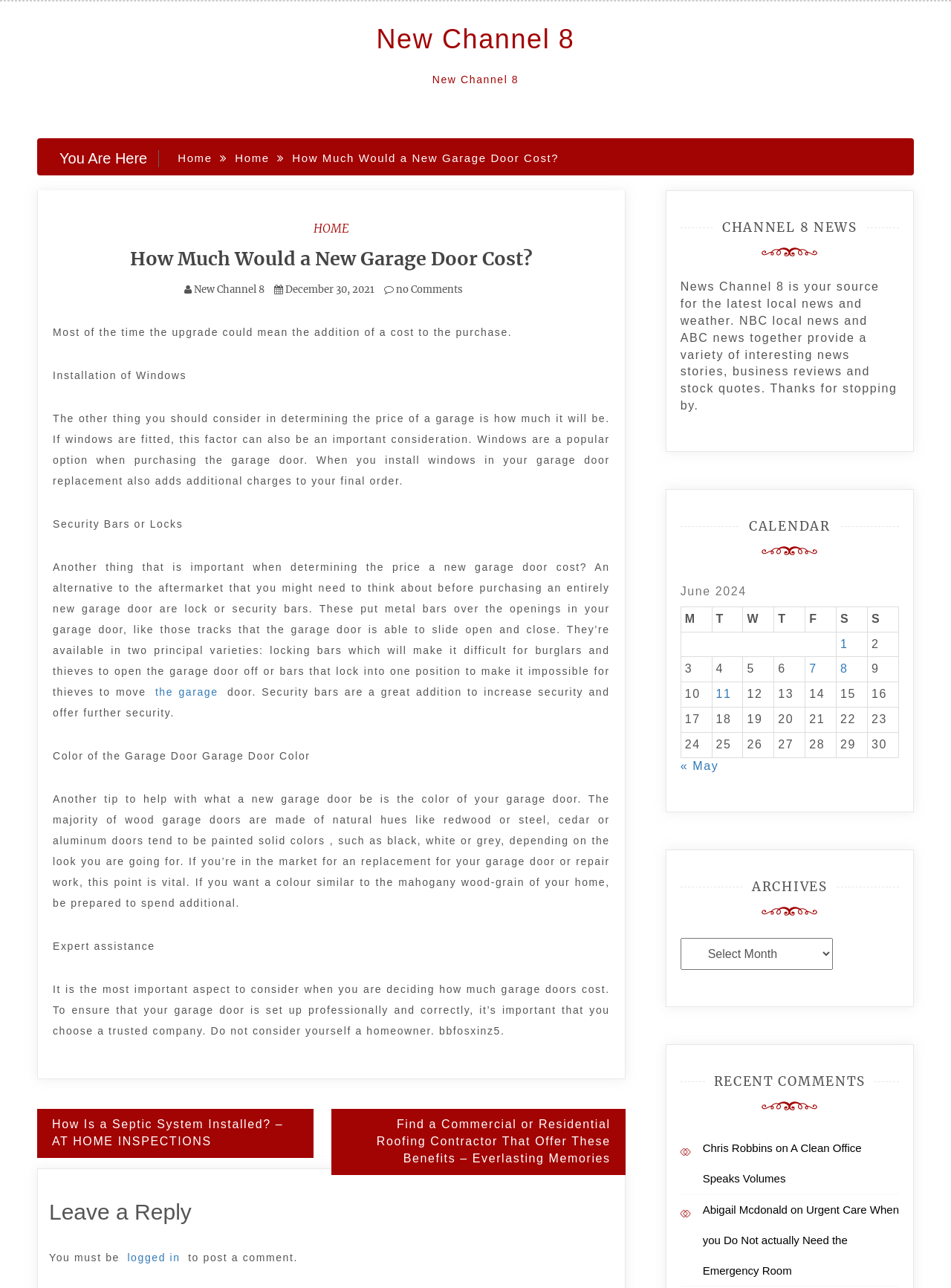What is the role of a trusted company in garage door installation?
Please respond to the question with a detailed and thorough explanation.

The article emphasizes the importance of choosing a trusted company to ensure that the garage door is set up professionally and correctly, which is a crucial aspect to consider when deciding how much a garage door costs.